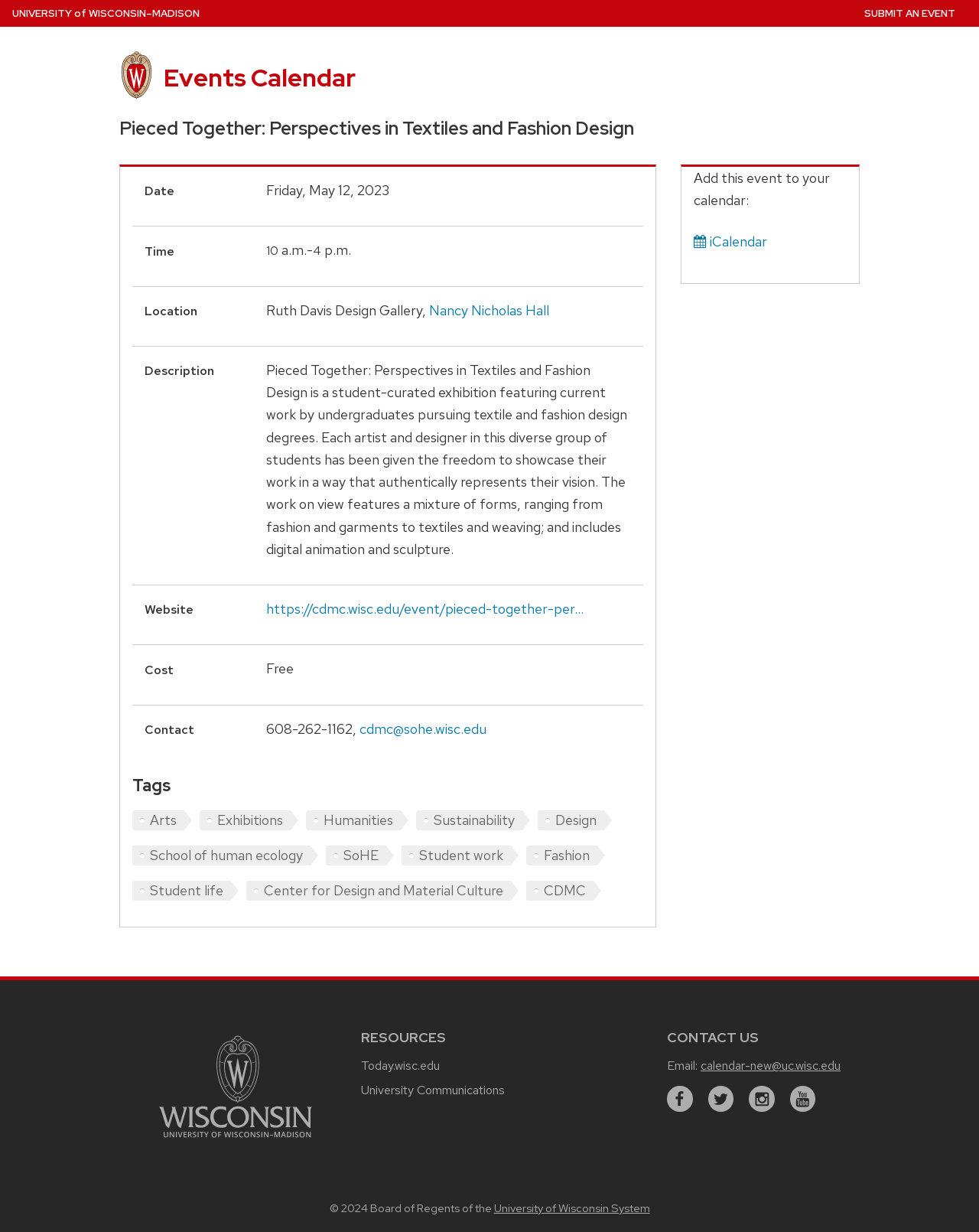Specify the bounding box coordinates of the area to click in order to execute this command: 'Add this event to your calendar'. The coordinates should consist of four float numbers ranging from 0 to 1, and should be formatted as [left, top, right, bottom].

[0.709, 0.137, 0.848, 0.17]